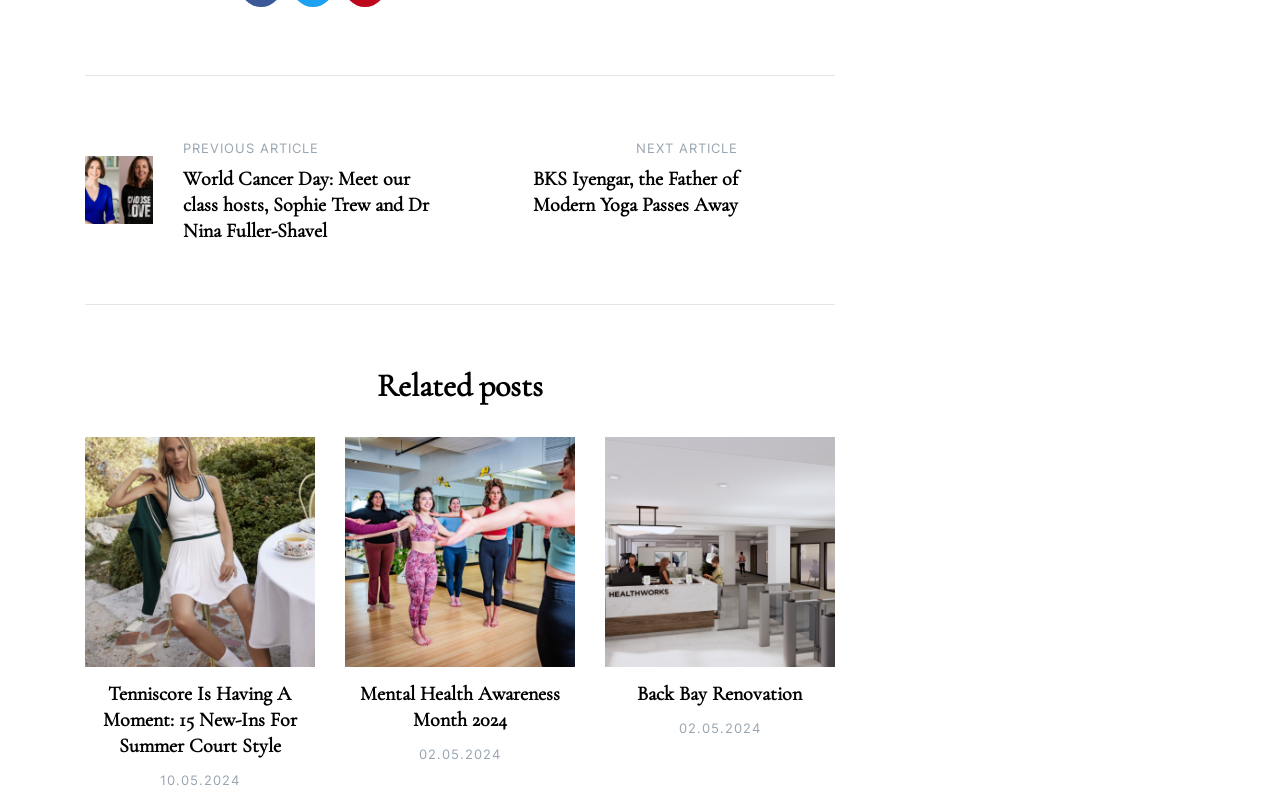How many articles are there in the 'Post navigation' section?
Make sure to answer the question with a detailed and comprehensive explanation.

I counted the number of links in the 'Post navigation' section, which are 'World Cancer Day: Meet our class hosts, Sophie Trew and Dr Nina Fuller-Shavel' and 'BKS Iyengar, the Father of Modern Yoga Passes Away'. Therefore, there are 2 articles in the 'Post navigation' section.